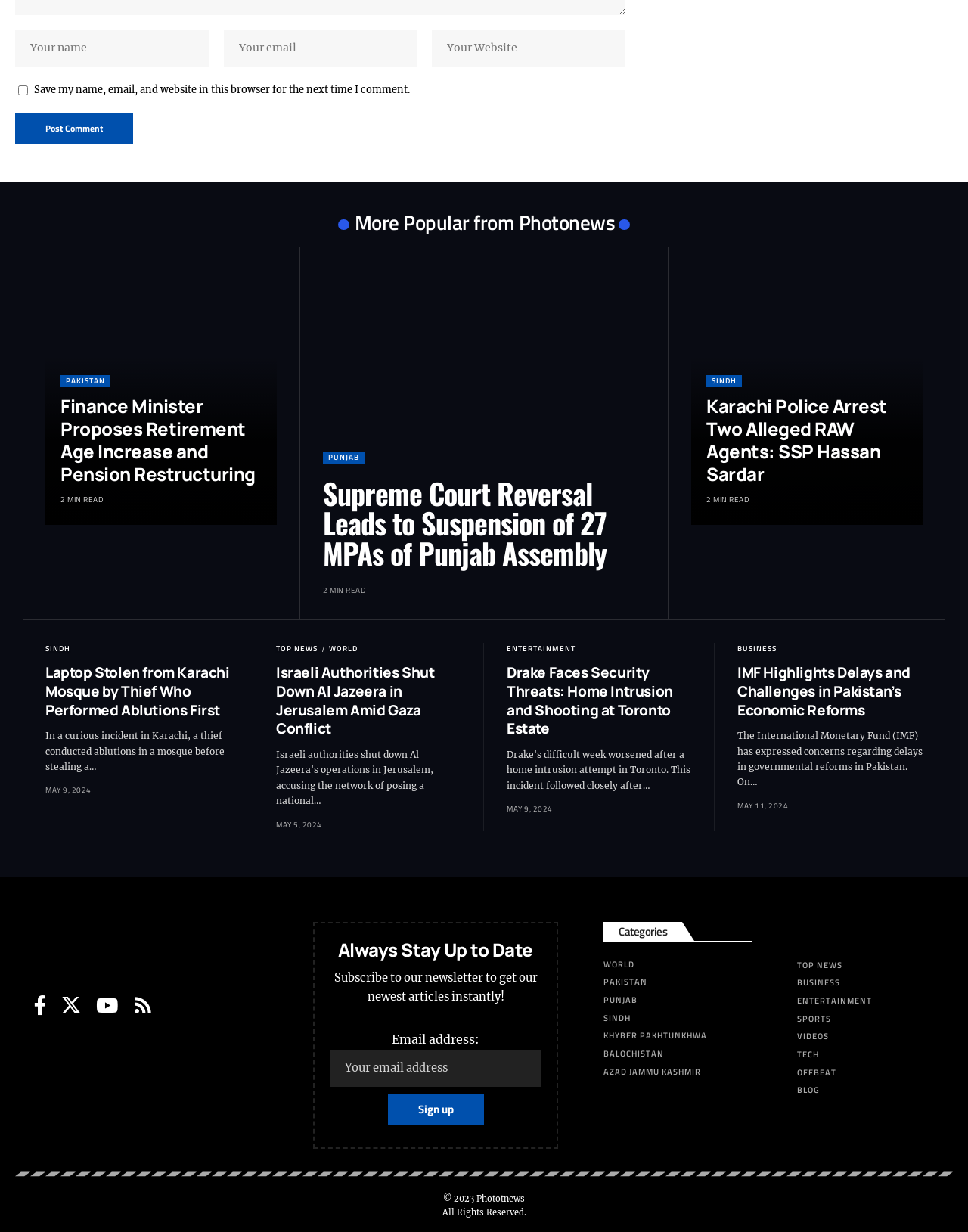Determine the bounding box coordinates for the area that should be clicked to carry out the following instruction: "Post a comment".

[0.016, 0.092, 0.138, 0.117]